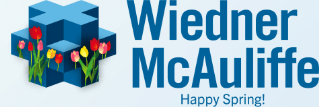Explain in detail what you see in the image.

The image features the logo of Wiedner & McAuliffe, a law firm specializing in medical malpractice defense and healthcare. The design prominently includes a stylized blue cross, symbolizing healthcare, flanked by vibrant tulips that evoke a sense of renewal and the arrival of spring. Above the cross, the firm’s name, "Wiedner McAuliffe," is displayed in bold blue typography, emphasizing their identity and presence in the legal field. Beneath the logo, a cheerful greeting reads "Happy Spring!" adding a seasonal touch that reflects a warm, inviting atmosphere. This visual representation encapsulates the firm's commitment to their clients while celebrating the essence of springtime.